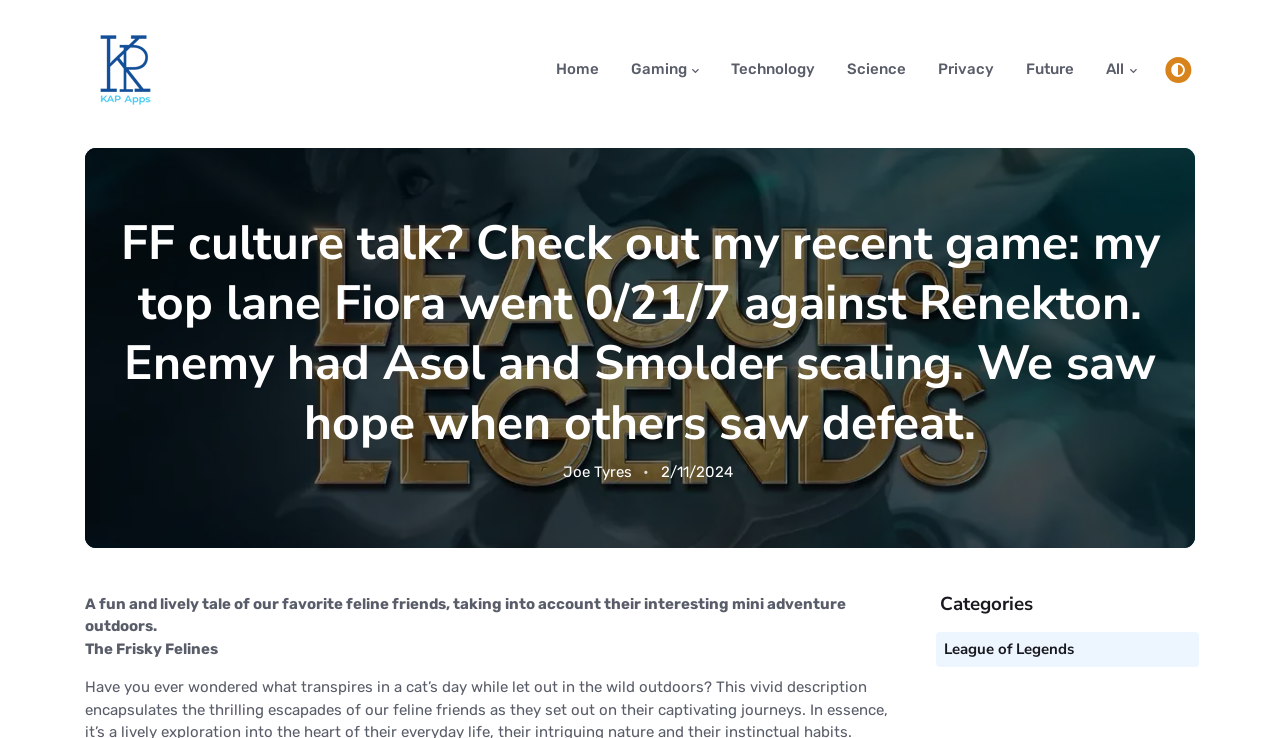Locate the bounding box coordinates of the element you need to click to accomplish the task described by this instruction: "Click the 'Make An Appointment' link".

None